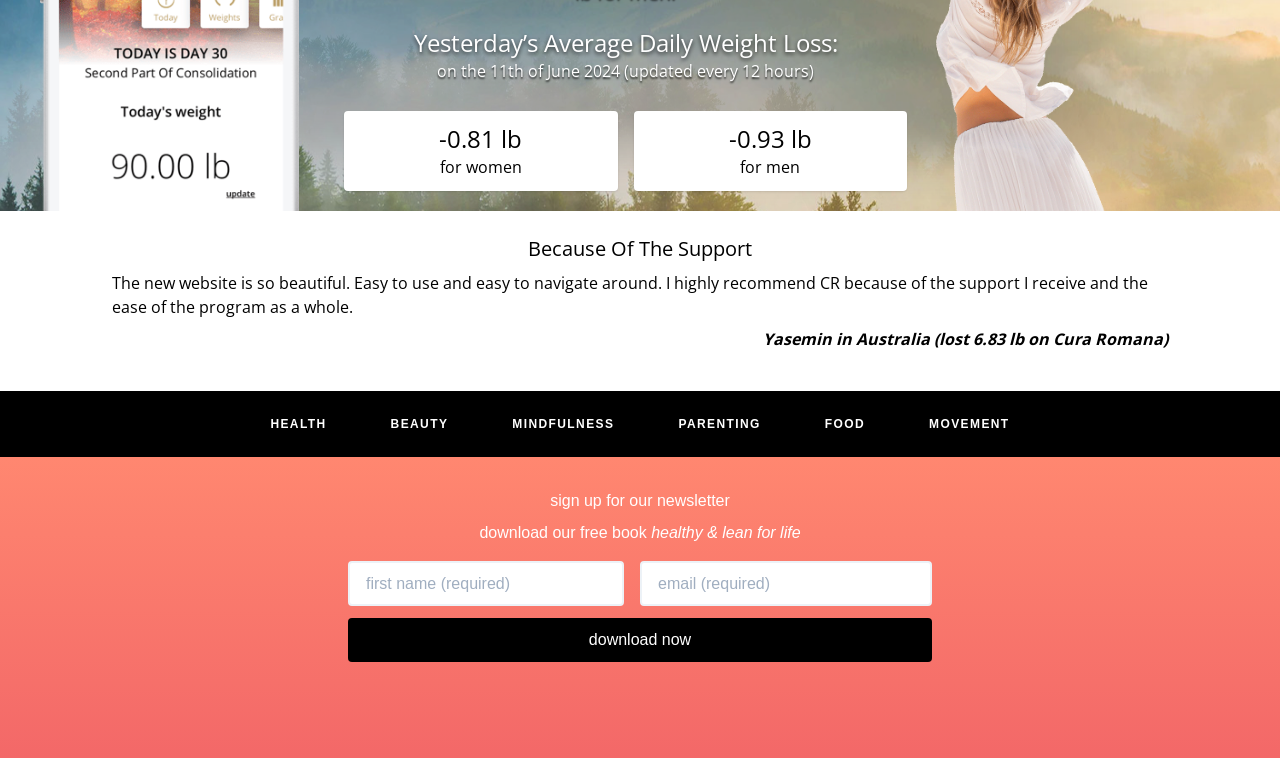Give a short answer to this question using one word or a phrase:
What is the title of the heading above the newsletter sign-up?

Yesterday’s Average Daily Weight Loss: